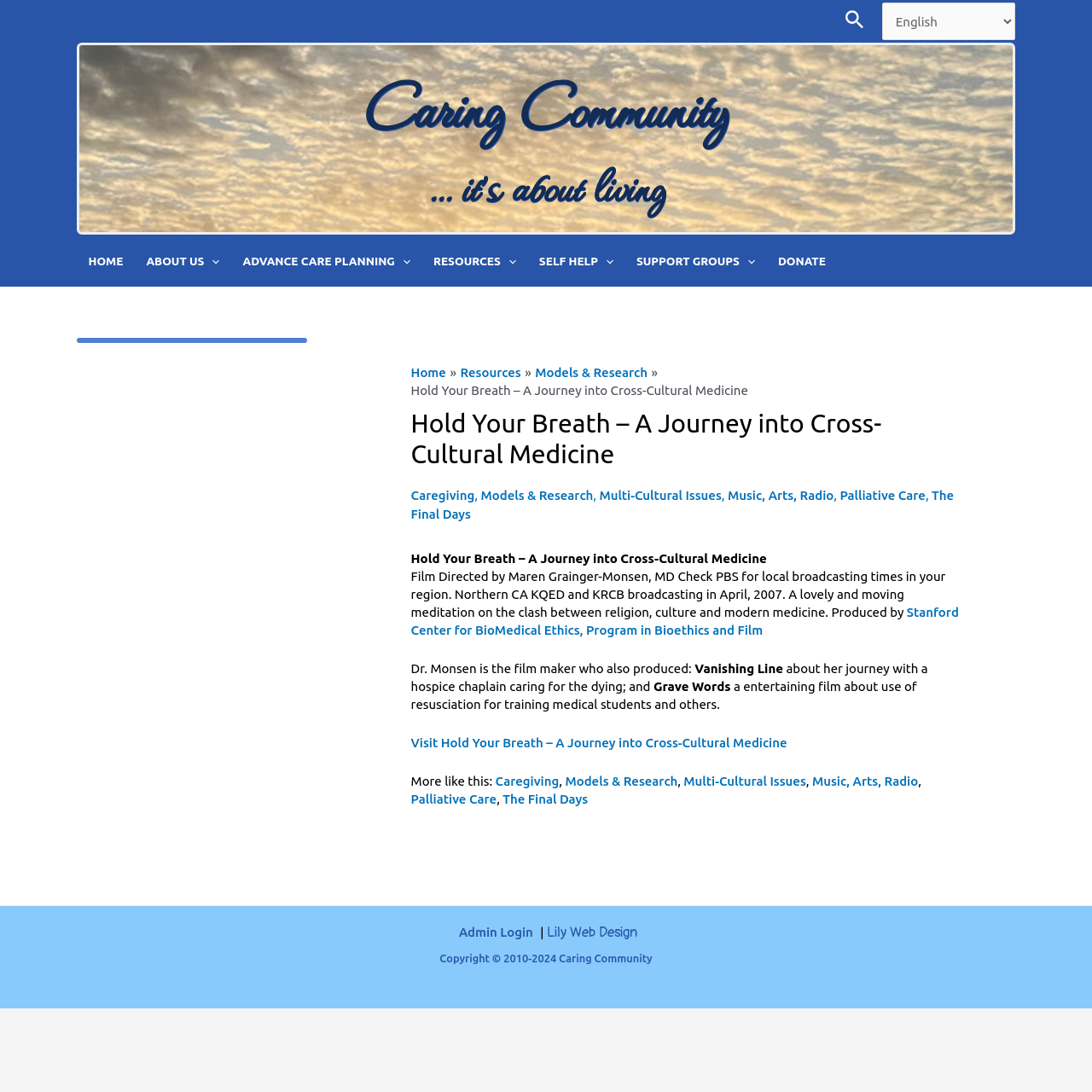From the webpage screenshot, identify the region described by parent_node: ABOUT US aria-label="Menu Toggle". Provide the bounding box coordinates as (top-left x, top-left y, bottom-right x, bottom-right y), with each value being a floating point number between 0 and 1.

[0.187, 0.216, 0.201, 0.262]